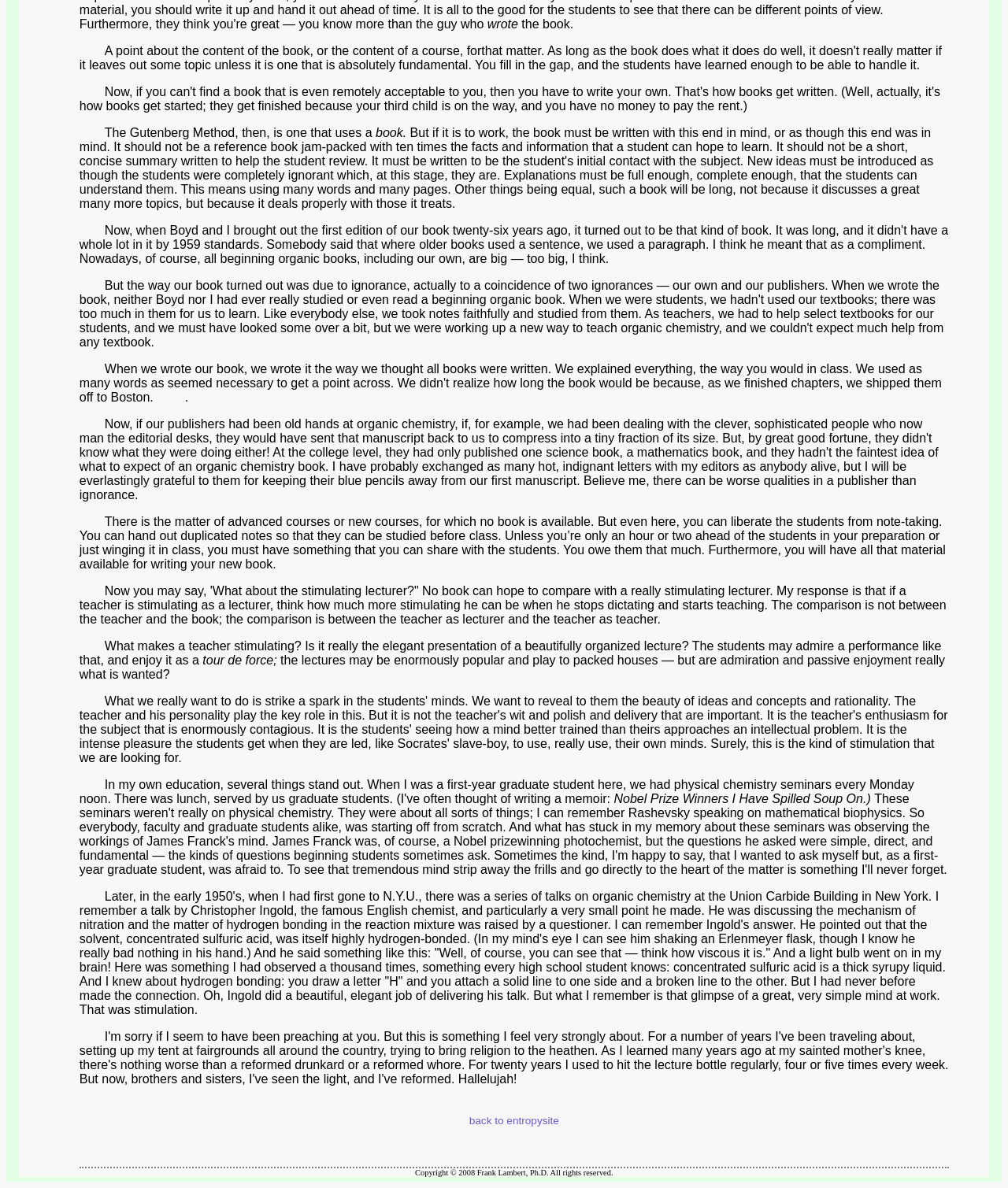Locate the UI element described as follows: "back to entropysite". Return the bounding box coordinates as four float numbers between 0 and 1 in the order [left, top, right, bottom].

[0.465, 0.939, 0.555, 0.948]